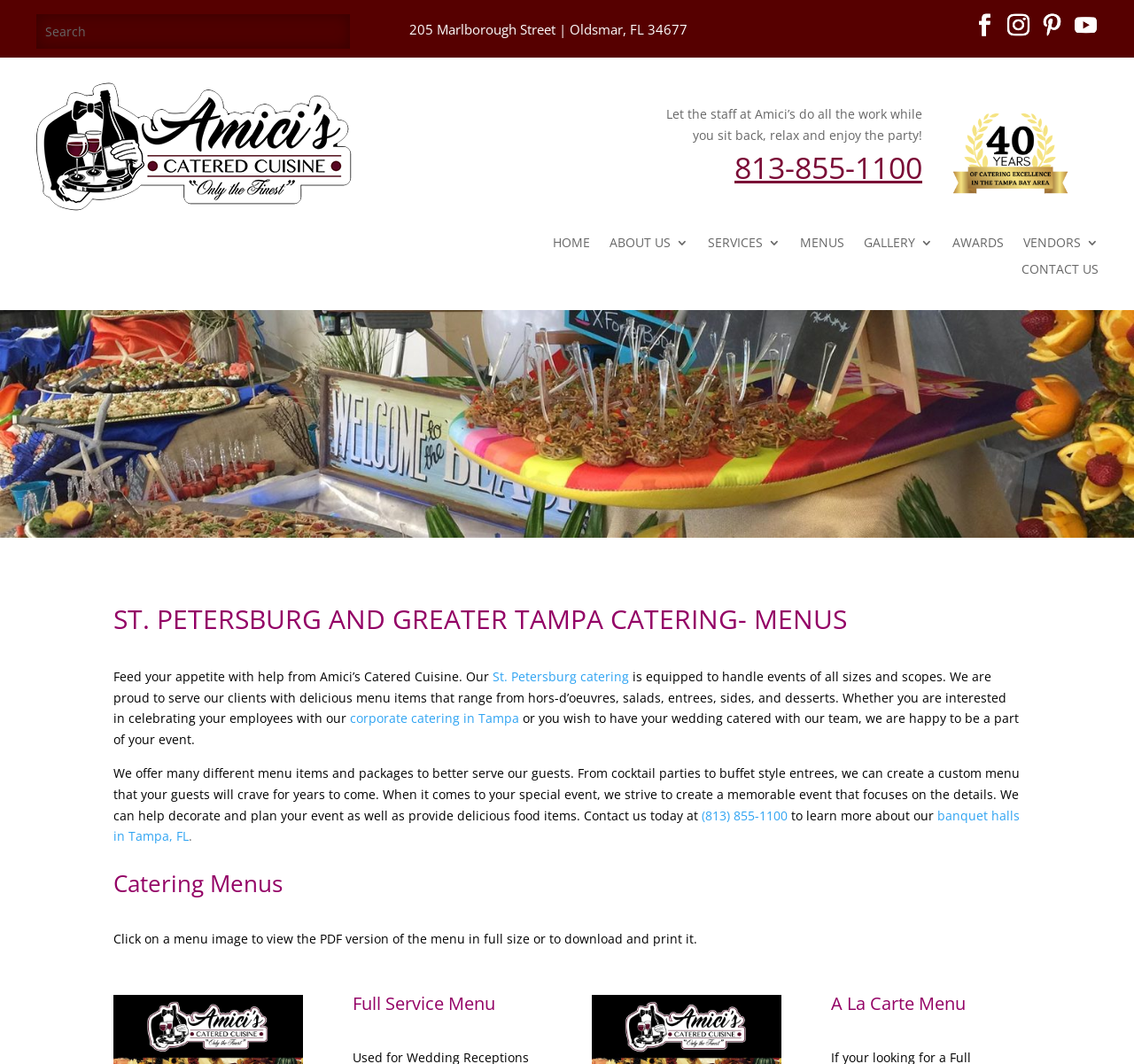Use the details in the image to answer the question thoroughly: 
How many social media links are there?

I counted the number of link elements with Unicode characters '', '', '', and '' which are commonly used to represent social media icons.